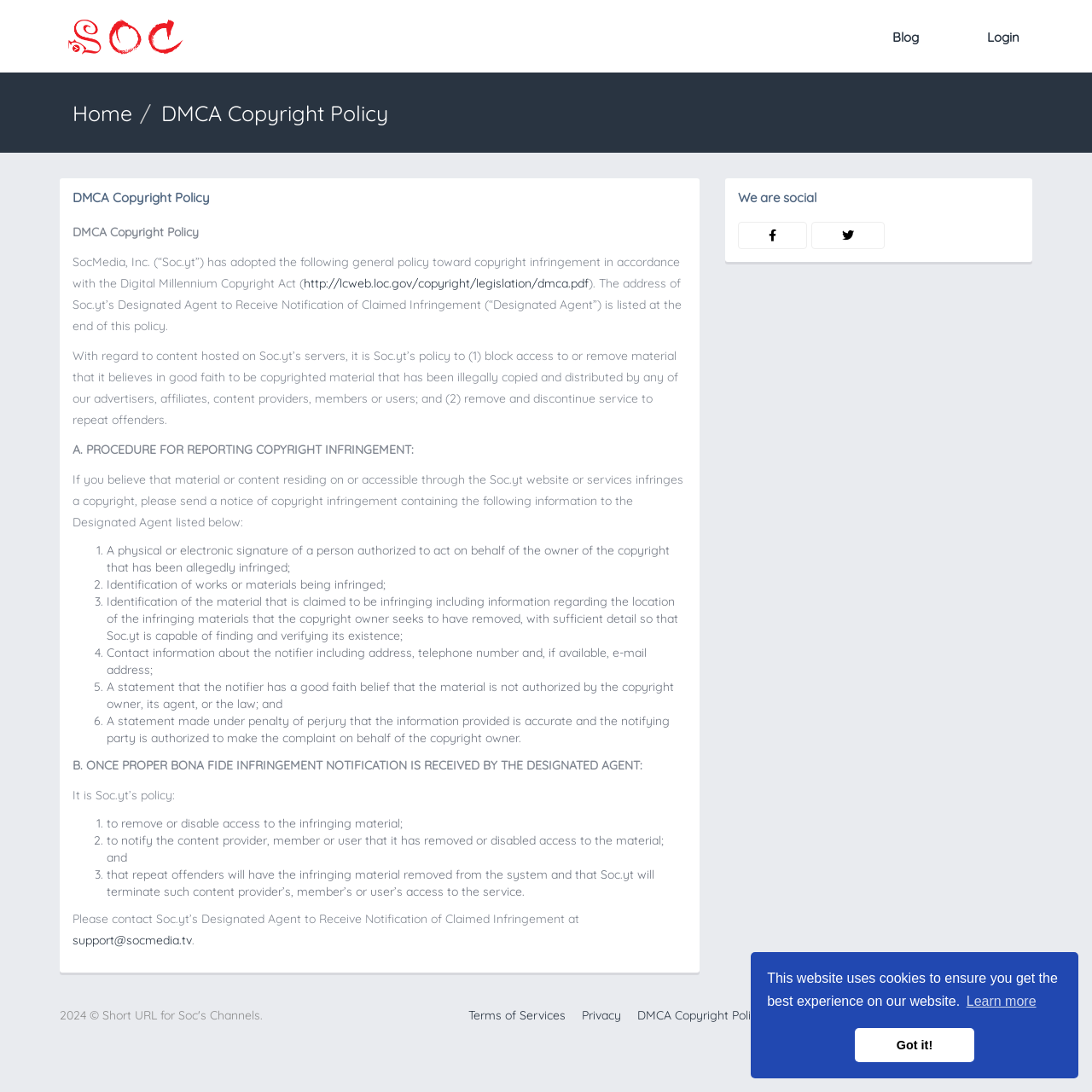Calculate the bounding box coordinates of the UI element given the description: "Terms of Services".

[0.425, 0.921, 0.522, 0.938]